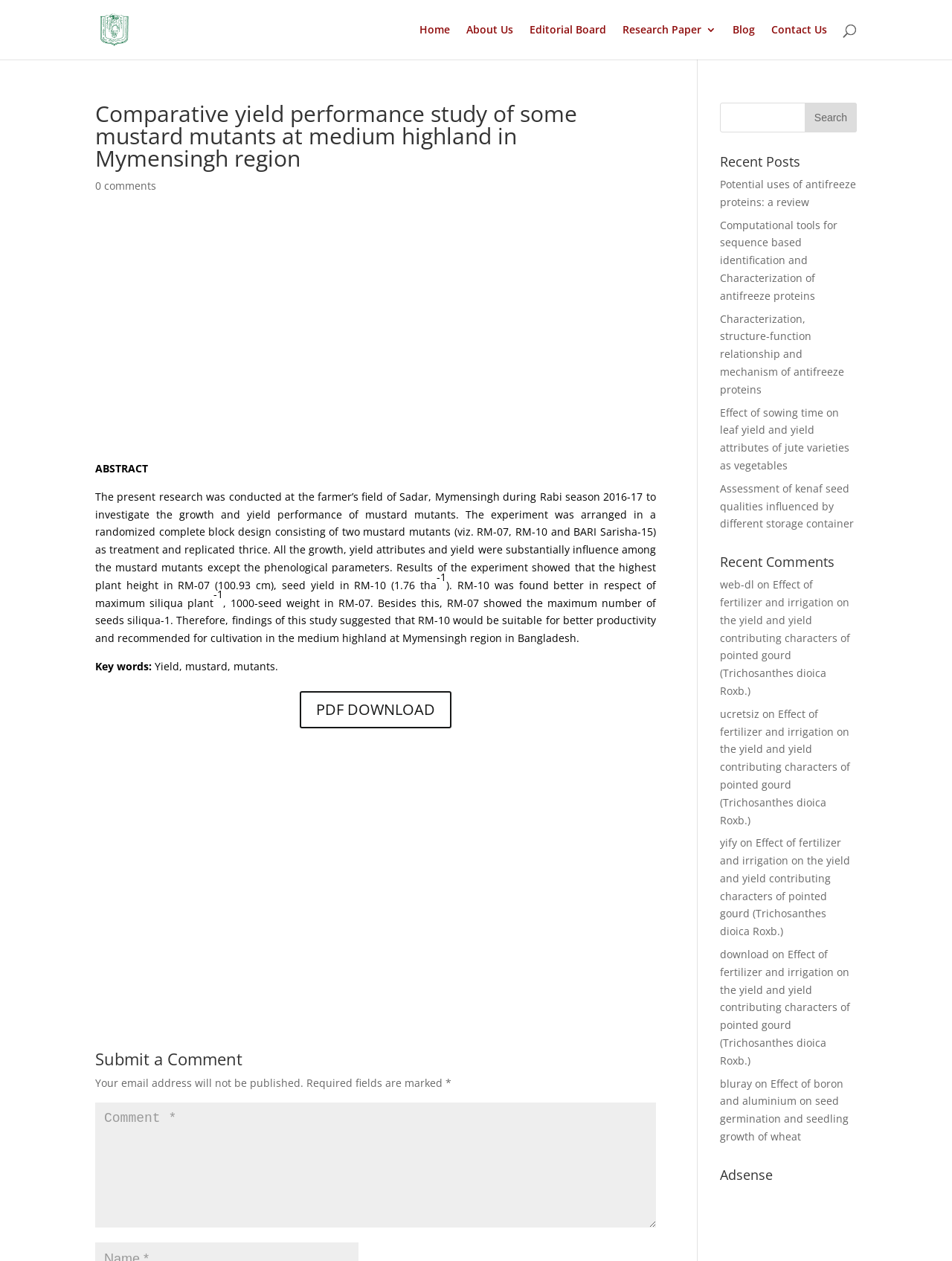Answer the following query concisely with a single word or phrase:
What is the highest plant height found in?

RM-07